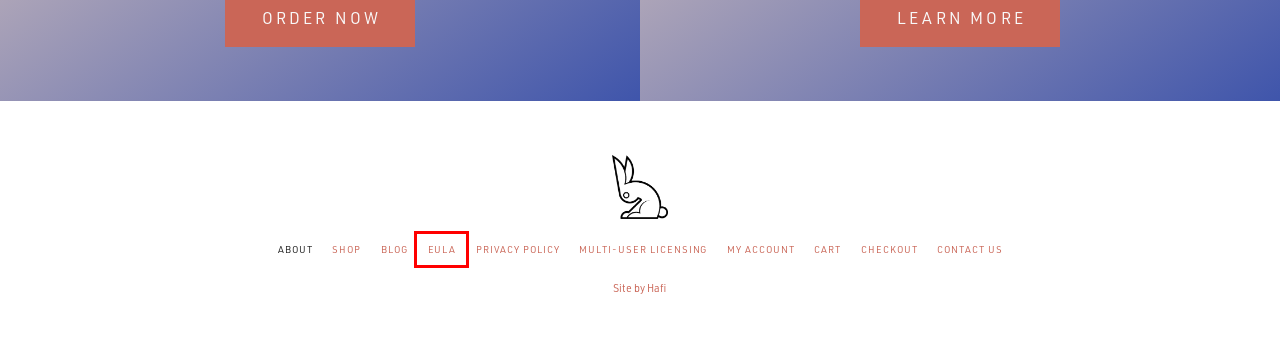Observe the provided screenshot of a webpage with a red bounding box around a specific UI element. Choose the webpage description that best fits the new webpage after you click on the highlighted element. These are your options:
A. My account · Rabbit Ears Audio · High Resolution Sound Effects Collections
B. Privacy Policy · Rabbit Ears Audio · High Resolution Sound Effects Collections
C. Contact Us · Rabbit Ears Audio · High Resolution Sound Effects Collections
D. Multi-User Licensing · Rabbit Ears Audio · High Resolution Sound Effects Collections
E. fieldsepulchra - field recordings of nature and other sounds
F. Shop · Rabbit Ears Audio · High Resolution Sound Effects Collections
G. EULA · Rabbit Ears Audio · High Resolution Sound Effects Collections
H. Cart · Rabbit Ears Audio · High Resolution Sound Effects Collections

G